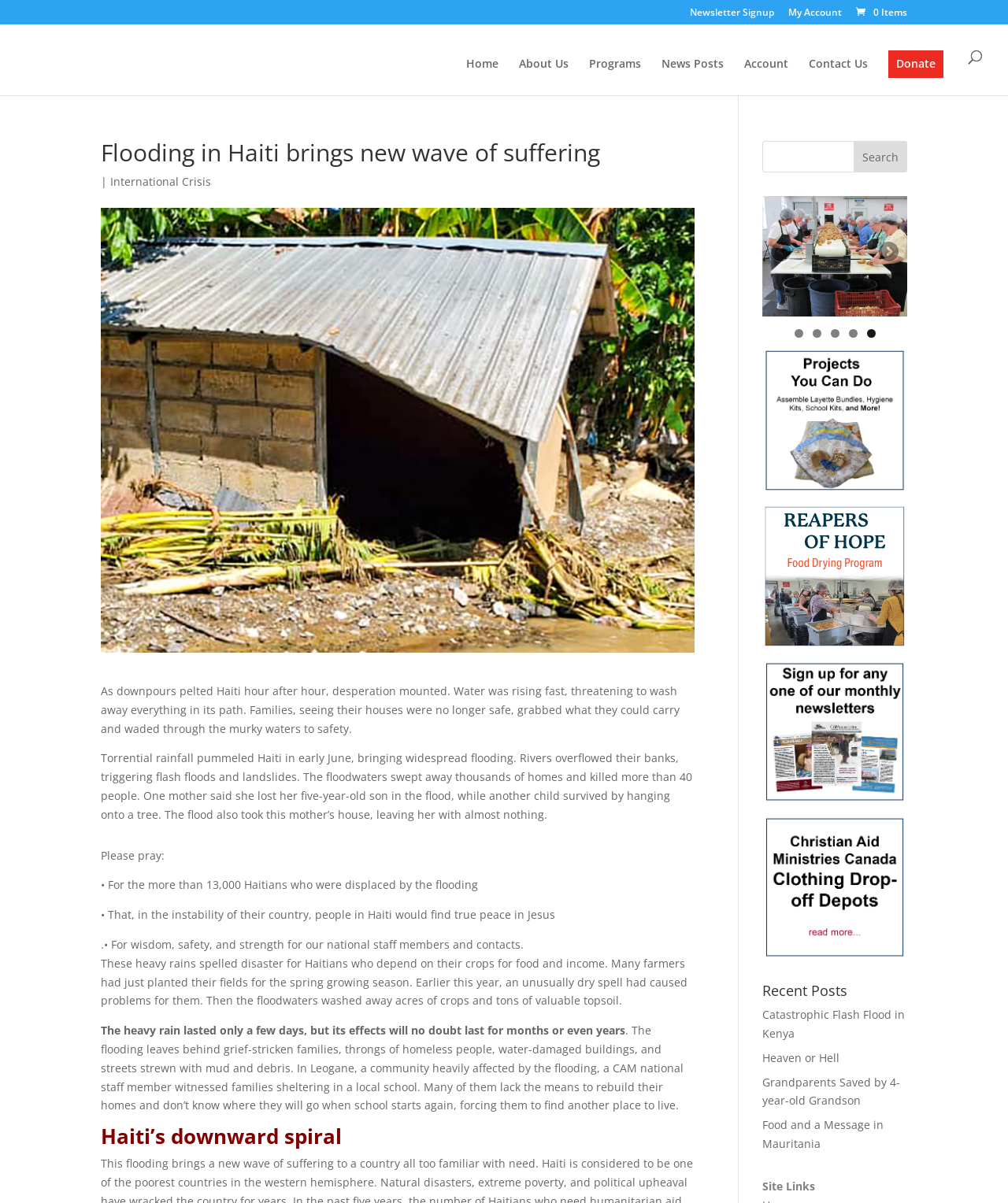What is the purpose of the 'Search for:' box?
Relying on the image, give a concise answer in one word or a brief phrase.

to search the website